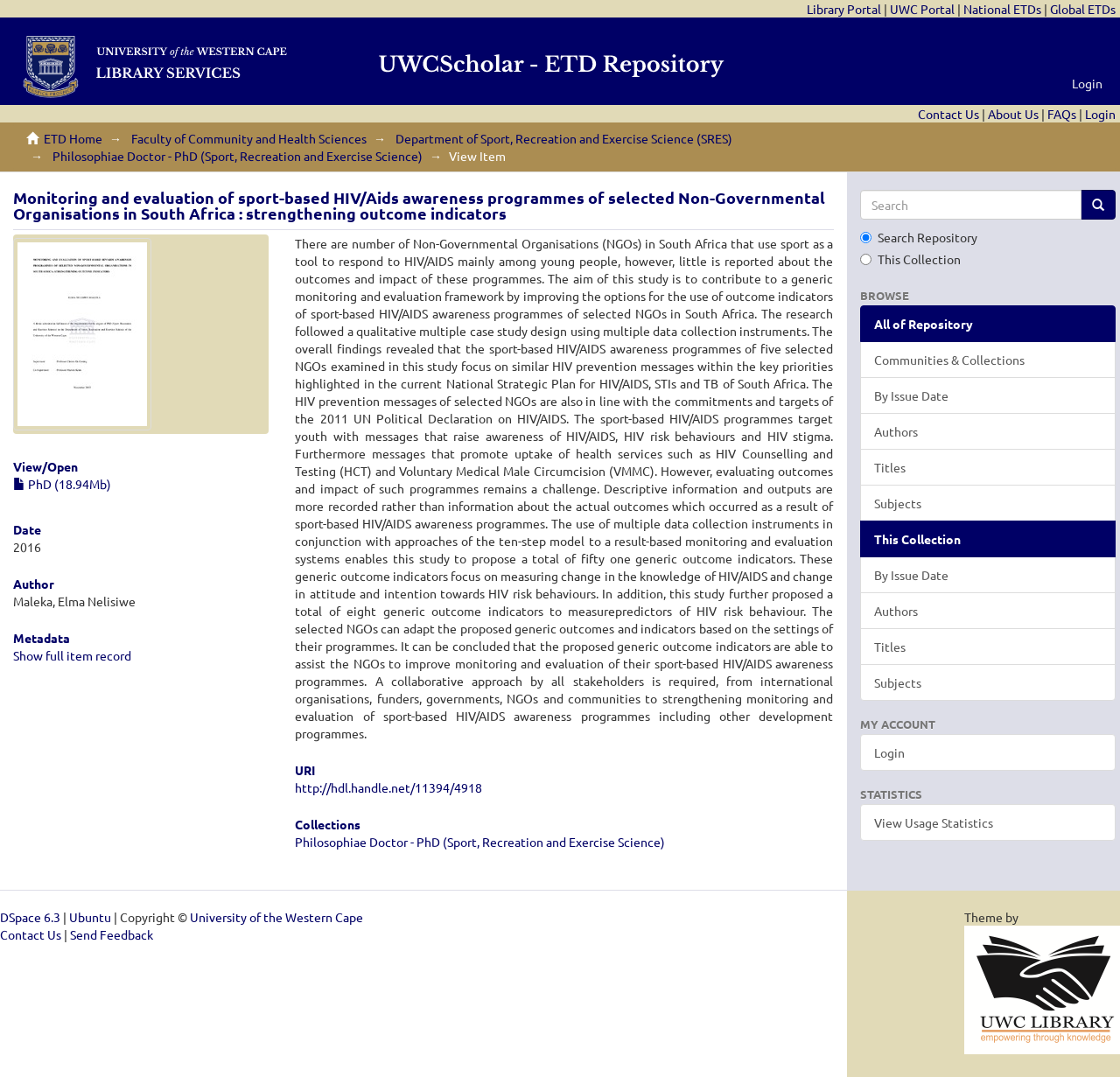Specify the bounding box coordinates of the area to click in order to execute this command: 'Click the MENU button'. The coordinates should consist of four float numbers ranging from 0 to 1, and should be formatted as [left, top, right, bottom].

None